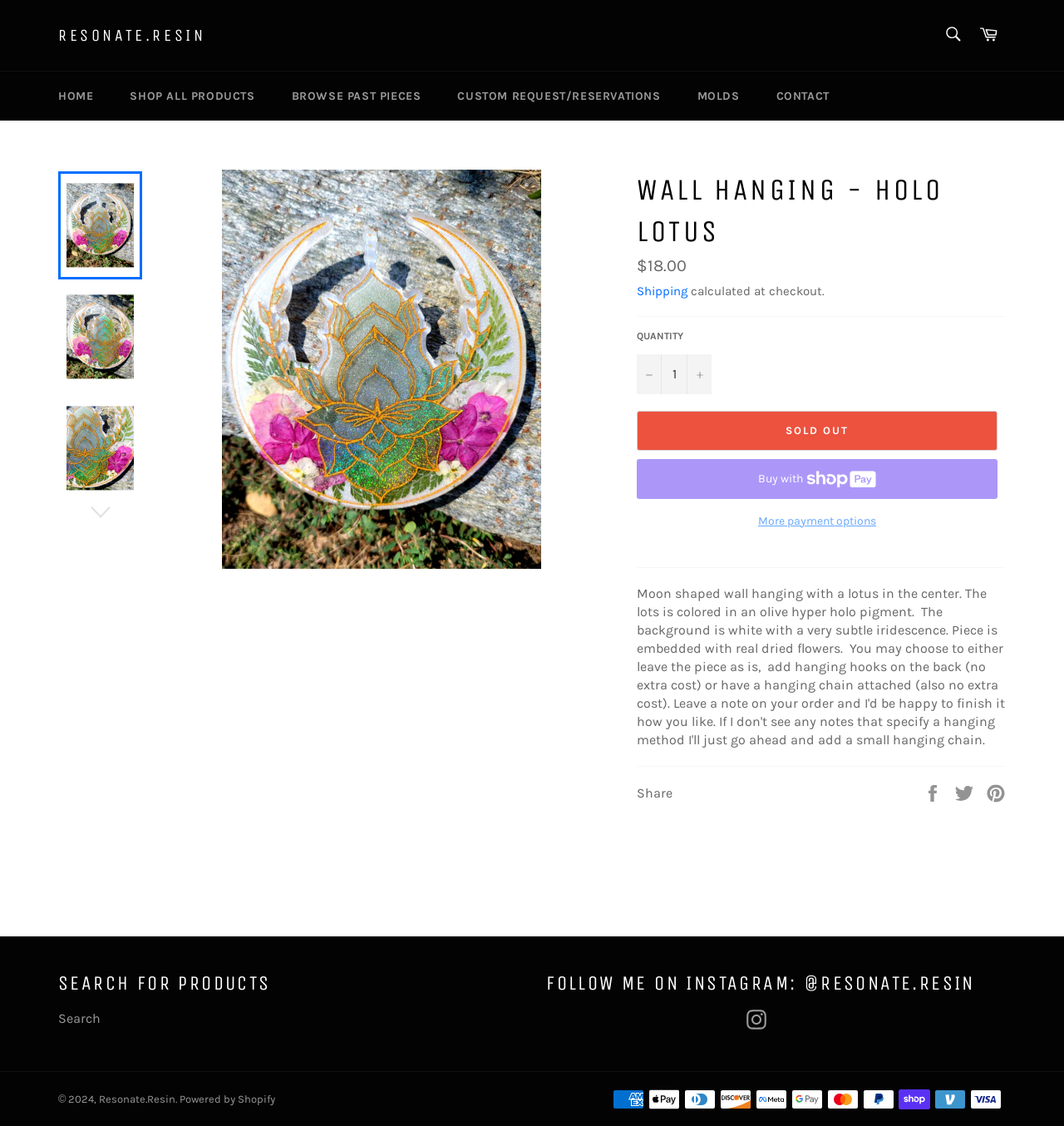Give a complete and precise description of the webpage's appearance.

This webpage is an e-commerce page for a product called "Wall Hanging - Holo Lotus" from Resonate.Resin. At the top, there is a navigation bar with links to "HOME", "SHOP ALL PRODUCTS", "BROWSE PAST PIECES", "CUSTOM REQUEST/RESERVATIONS", "MOLDS", and "CONTACT". On the right side of the navigation bar, there is a search box and a link to "Cart".

Below the navigation bar, there is a large image of the product, a moon-shaped wall hanging with a lotus in the center, colored in an olive hyper holo pigment on a white background with subtle iridescence.

To the left of the product image, there are four smaller images of the same product, each with a link to the product page. Below these images, there is a button to add the product to the cart.

On the right side of the product image, there is a section with product information, including the product name, regular price, and a link to "Shipping" with a note that the shipping cost will be calculated at checkout. Below this section, there is a quantity selector with buttons to increase or decrease the quantity, and a "SOLD OUT" button that is currently disabled.

Further down the page, there are buttons for "Buy now with ShopPay" and "More payment options", both of which are currently disabled. There is also a section with social media links to share the product on Facebook, Twitter, and Pinterest.

At the bottom of the page, there is a section with a search box and a link to "Search for products". Below this section, there is a note that says "FOLLOW ME ON INSTAGRAM: @RESONATE.RESIN" with a link to Instagram. The page ends with a copyright notice, a link to Resonate.Resin, and a note that the site is powered by Shopify, along with a list of accepted payment methods, each represented by an image of the payment method's logo.